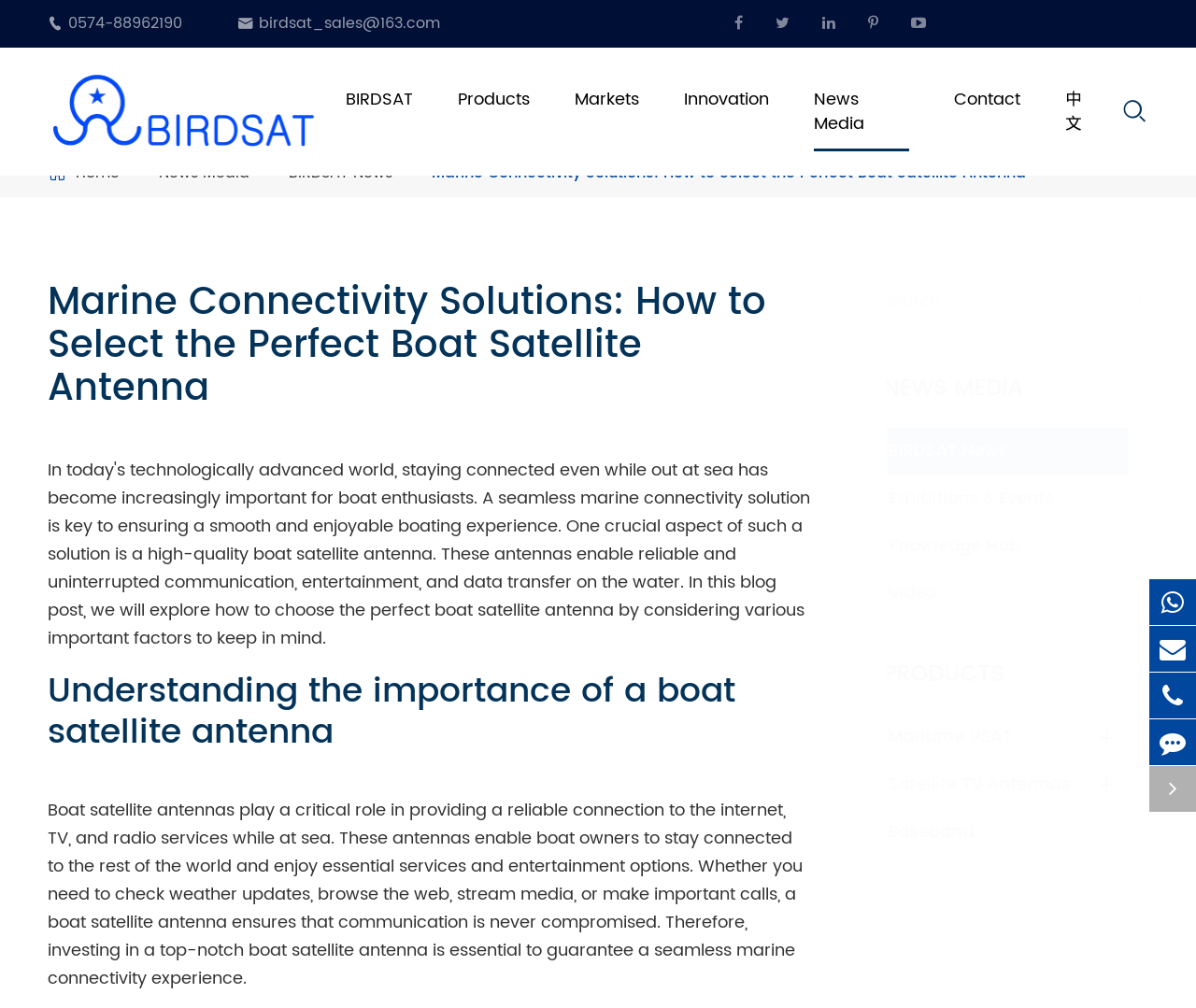Answer the question below with a single word or a brief phrase: 
What is the purpose of a boat satellite antenna?

To provide a reliable connection to the internet, TV, and radio services while at sea